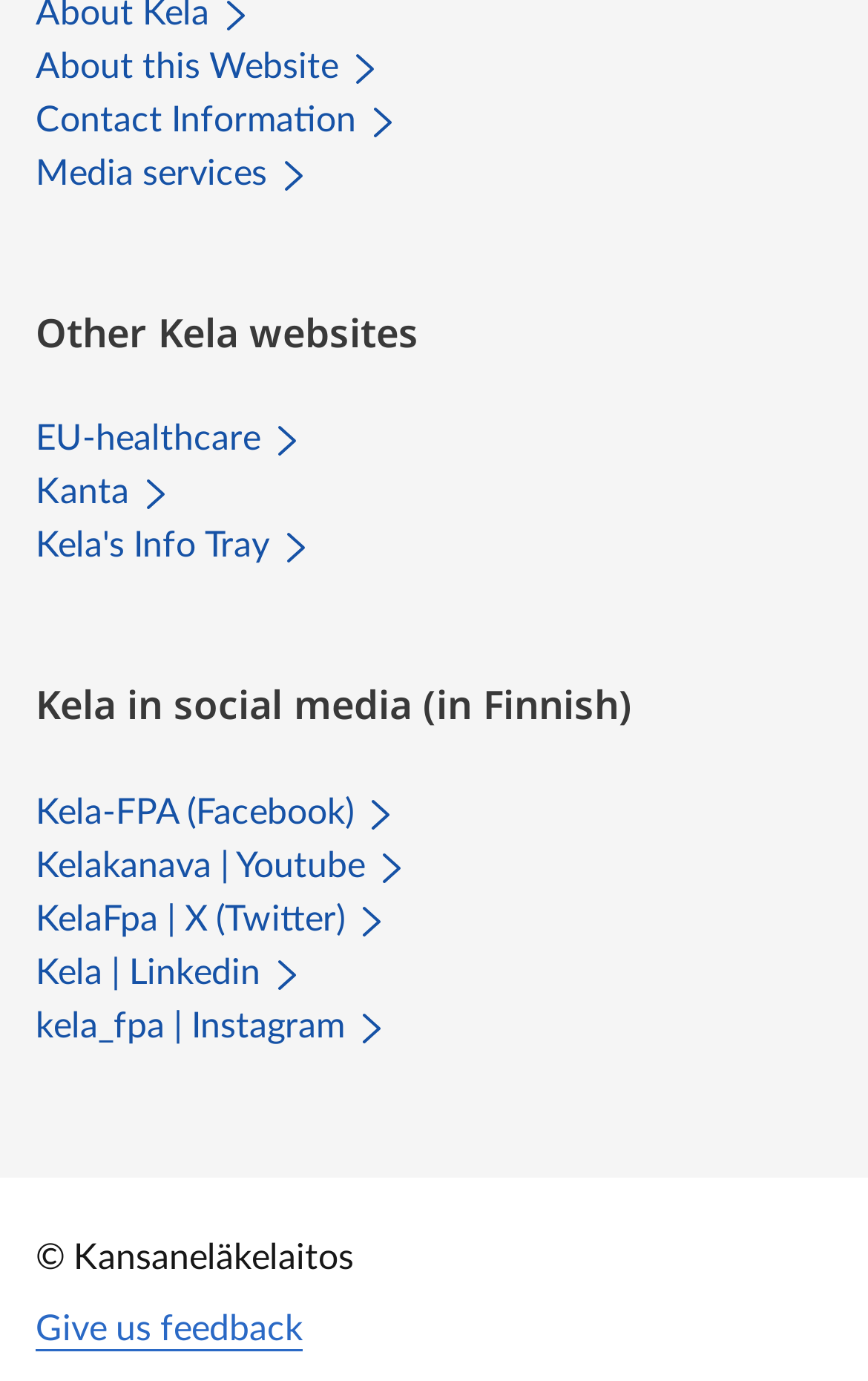Please indicate the bounding box coordinates for the clickable area to complete the following task: "Learn about this website". The coordinates should be specified as four float numbers between 0 and 1, i.e., [left, top, right, bottom].

[0.041, 0.035, 0.441, 0.061]